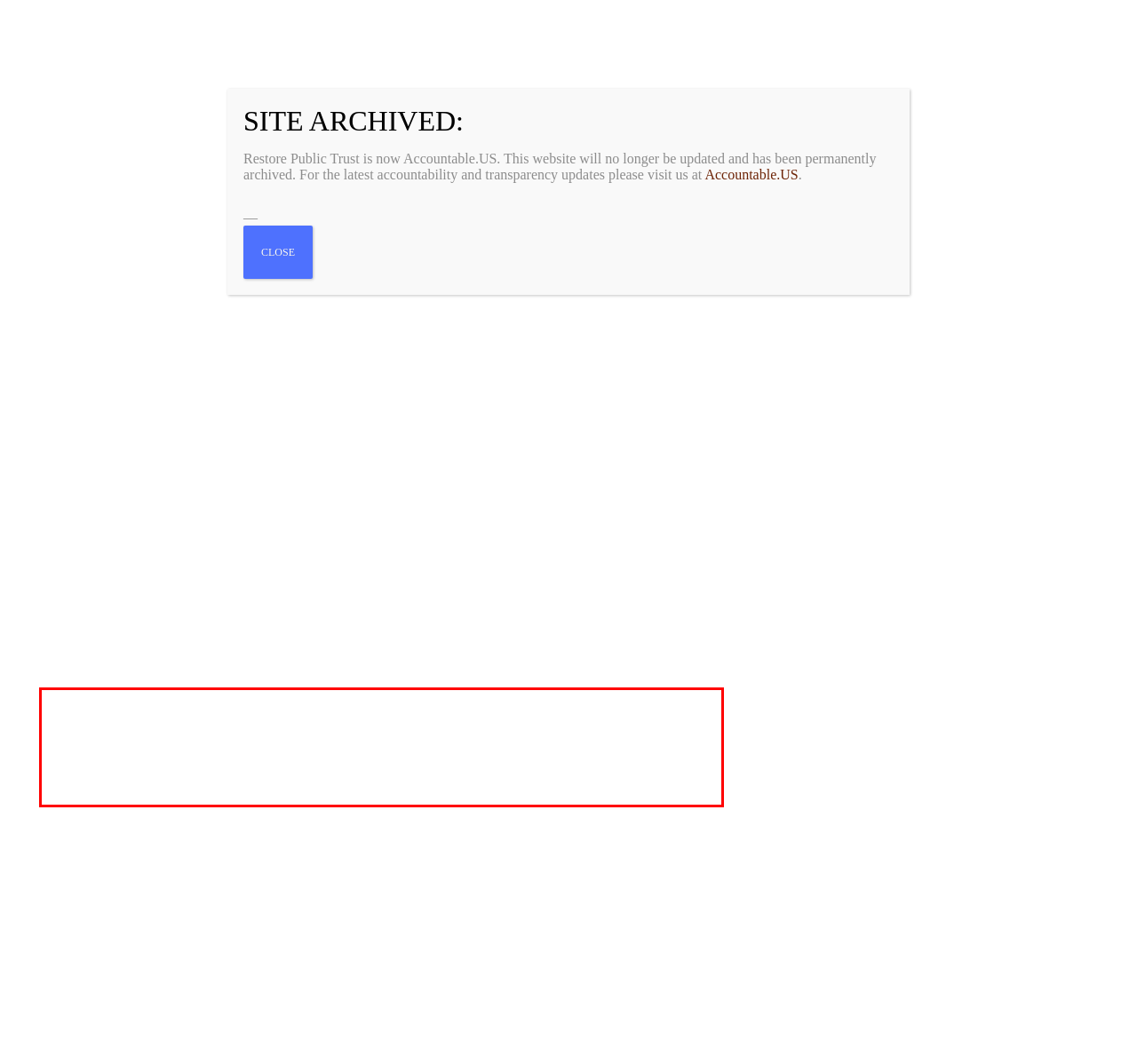Within the screenshot of a webpage, identify the red bounding box and perform OCR to capture the text content it contains.

Last month, Restore Public Trust launched the website, BigPharmasBestFriends.org, exposing sixteen Trump administration officials who have made almost $6 million from the pharmaceutical industry while everyday Americans struggle to find the money for lifesaving drugs they need. Among them are HHS Secretary Alex Azar who was a top executive at Eli Lilly when the company increased the price of Humalog, a top-selling insulin drug, by 345%.